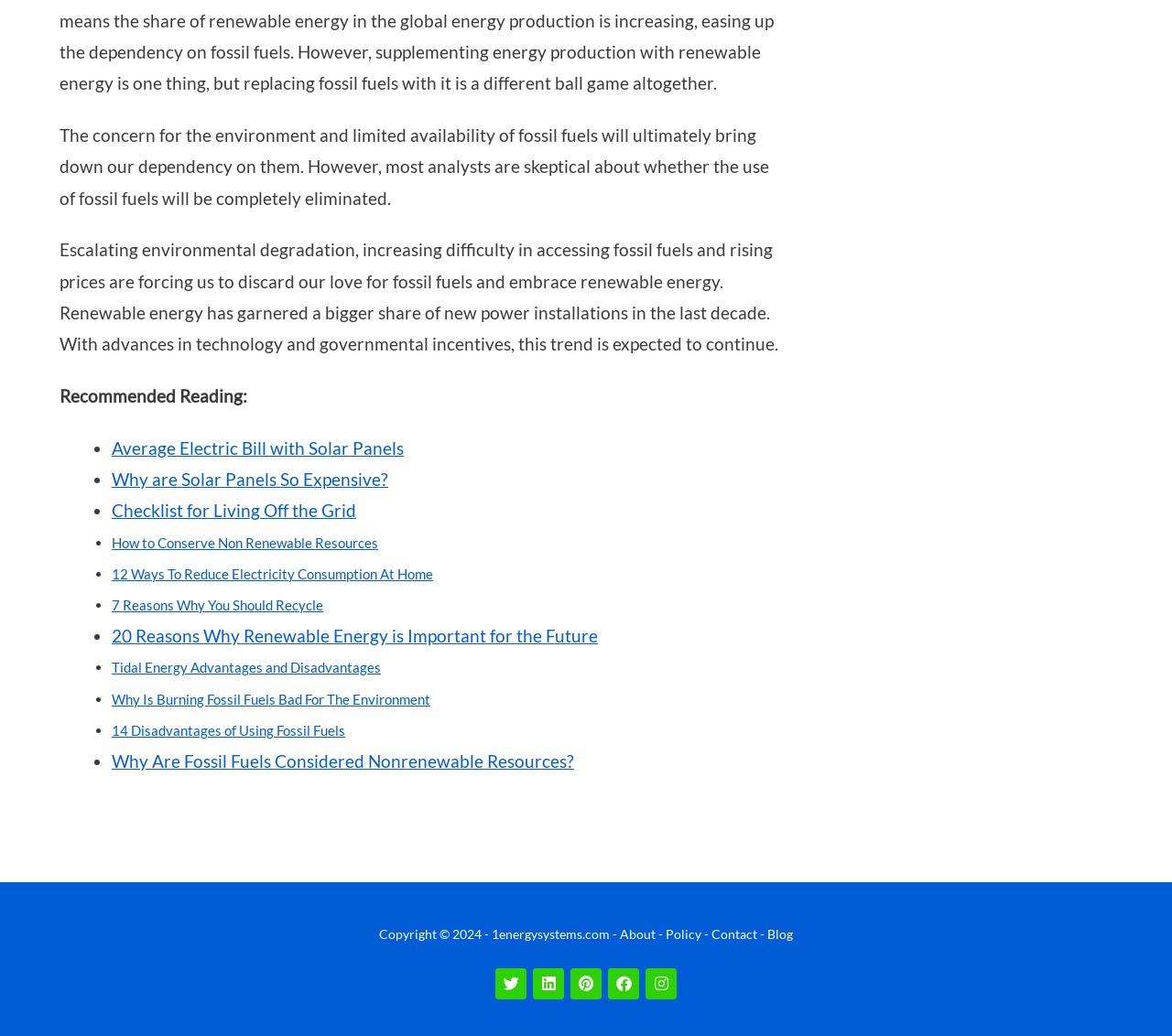Please determine the bounding box coordinates of the area that needs to be clicked to complete this task: 'Visit the About page'. The coordinates must be four float numbers between 0 and 1, formatted as [left, top, right, bottom].

[0.529, 0.894, 0.559, 0.909]